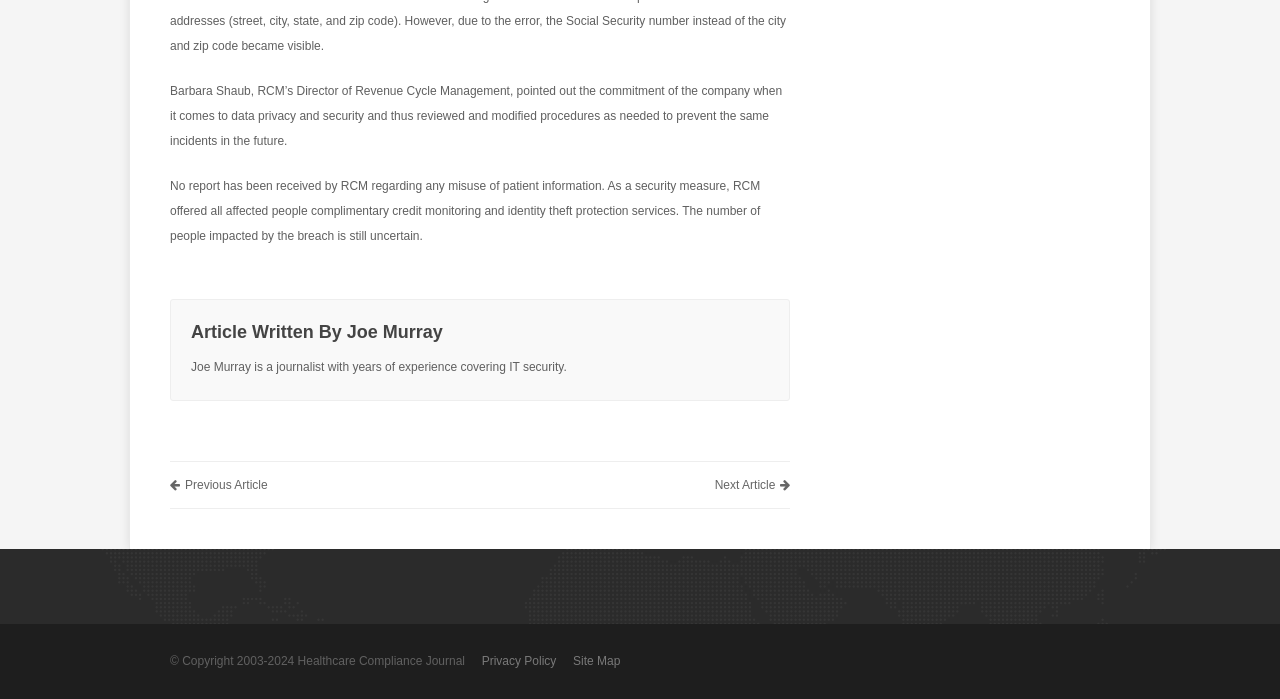Who is the author of the article?
Using the image, elaborate on the answer with as much detail as possible.

The author of the article is mentioned in the heading 'Article Written By Joe Murray' which is located below the main text of the article.